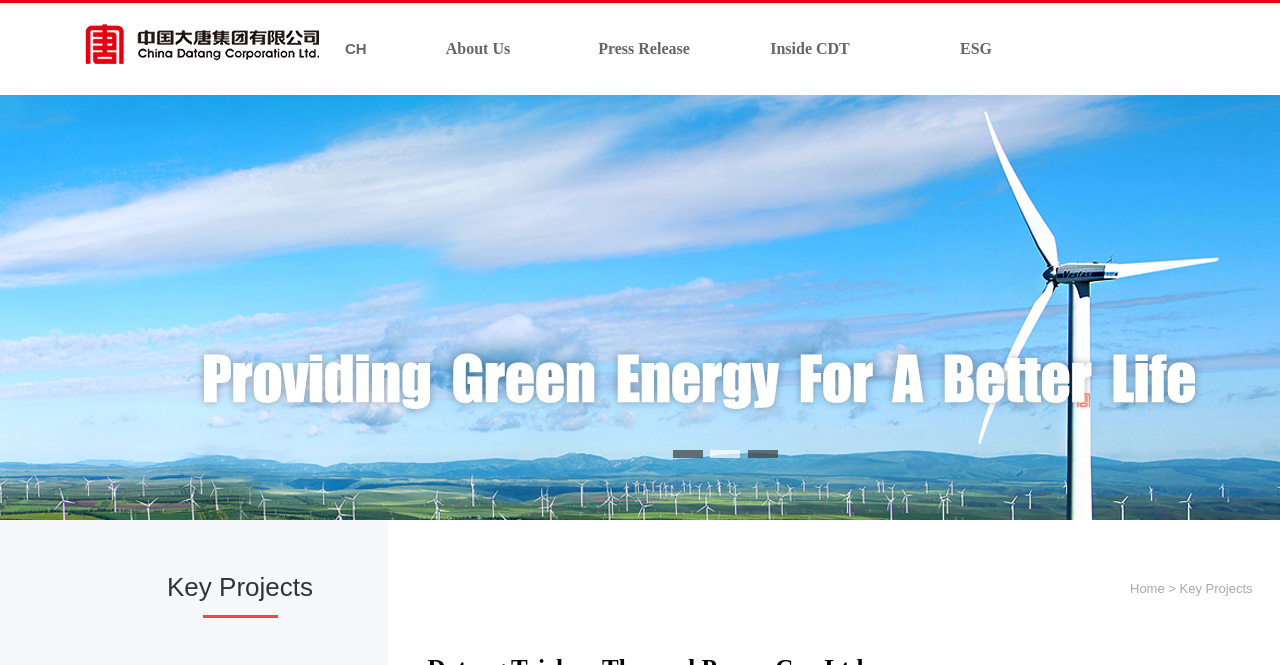From the element description: "Home", extract the bounding box coordinates of the UI element. The coordinates should be expressed as four float numbers between 0 and 1, in the order [left, top, right, bottom].

[0.883, 0.874, 0.91, 0.896]